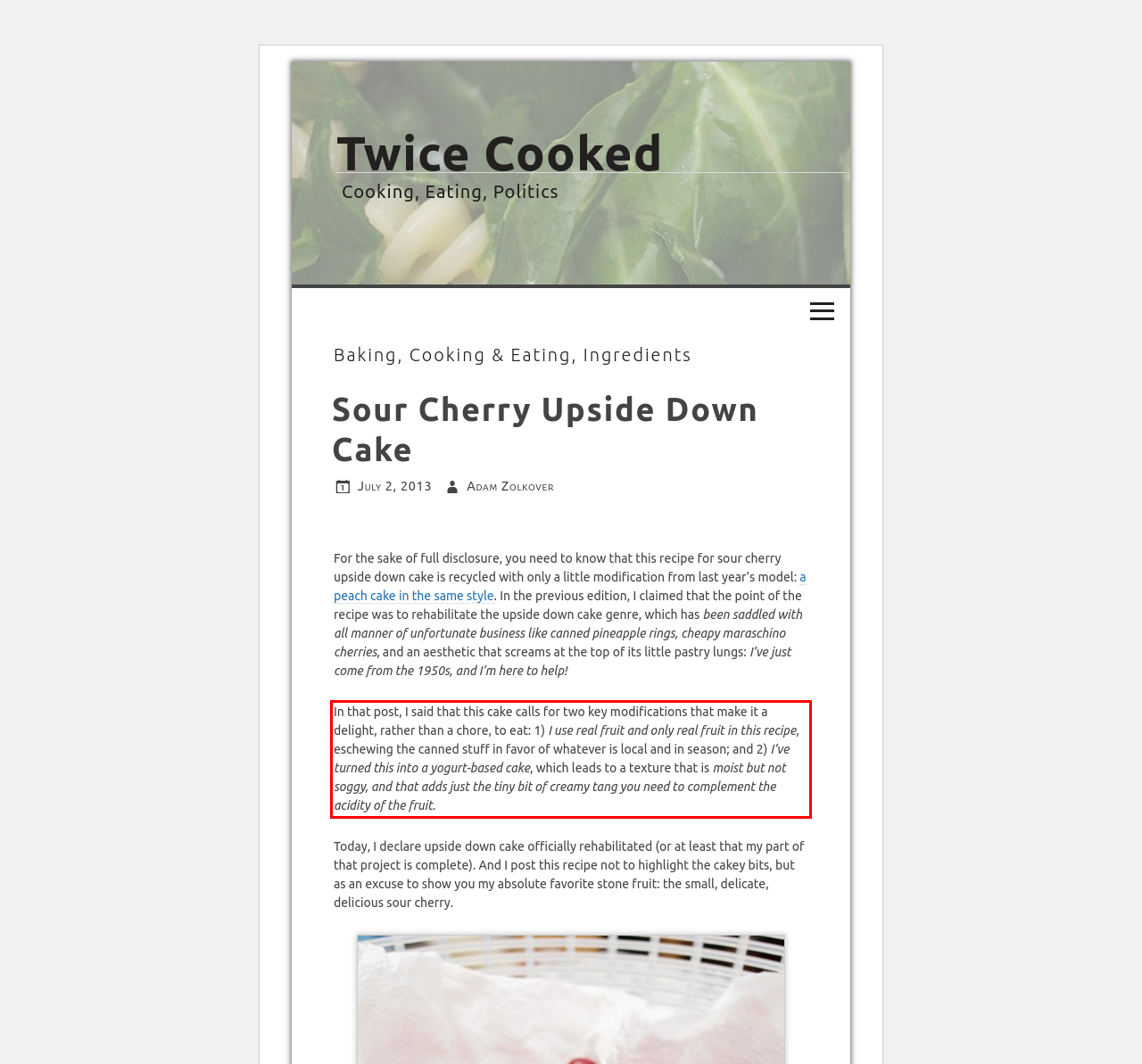Analyze the screenshot of the webpage and extract the text from the UI element that is inside the red bounding box.

In that post, I said that this cake calls for two key modifications that make it a delight, rather than a chore, to eat: 1) I use real fruit and only real fruit in this recipe, eschewing the canned stuff in favor of whatever is local and in season; and 2) I’ve turned this into a yogurt-based cake, which leads to a texture that is moist but not soggy, and that adds just the tiny bit of creamy tang you need to complement the acidity of the fruit.